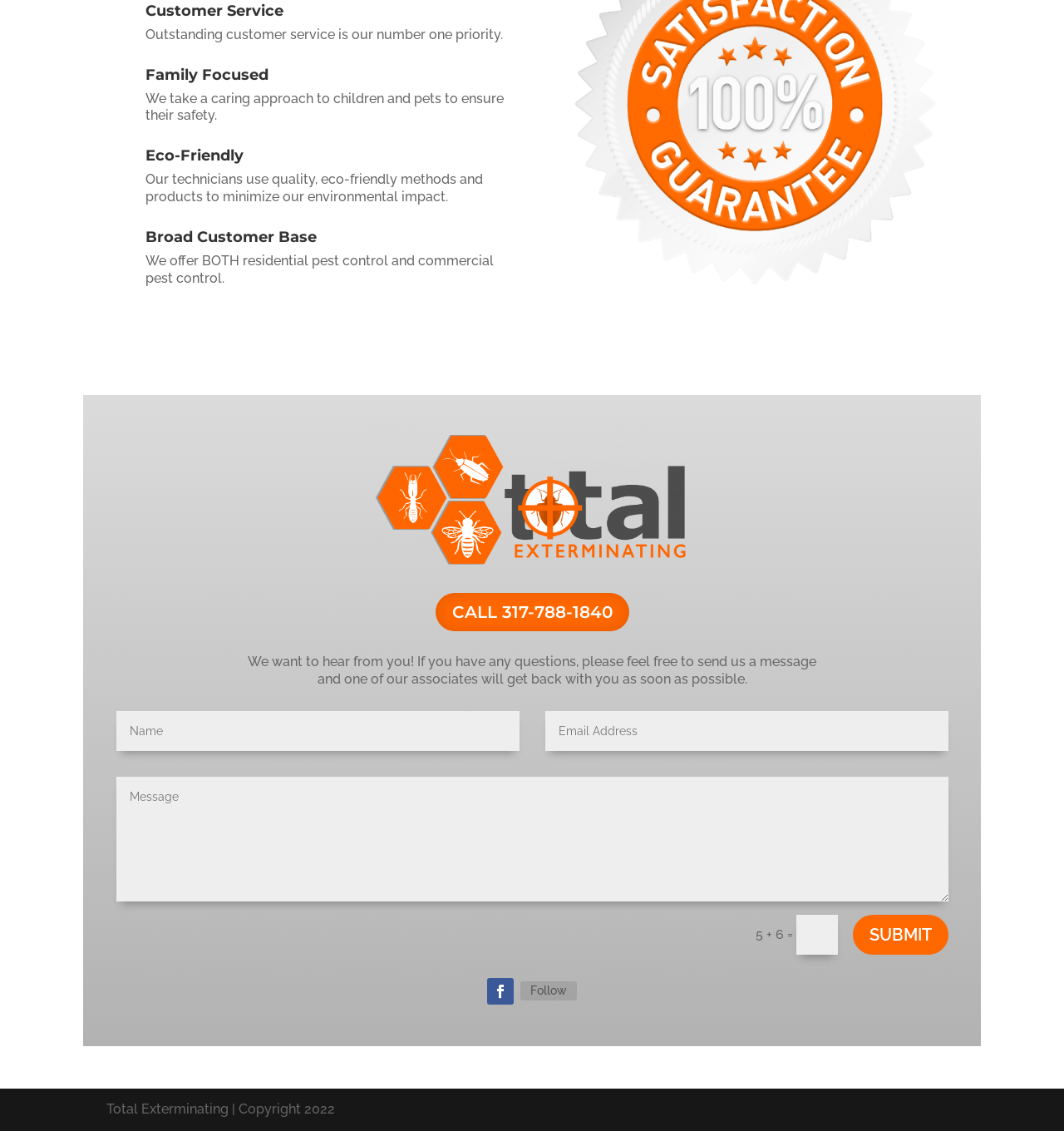Please determine the bounding box coordinates of the element's region to click for the following instruction: "Follow the social media link".

[0.489, 0.86, 0.542, 0.877]